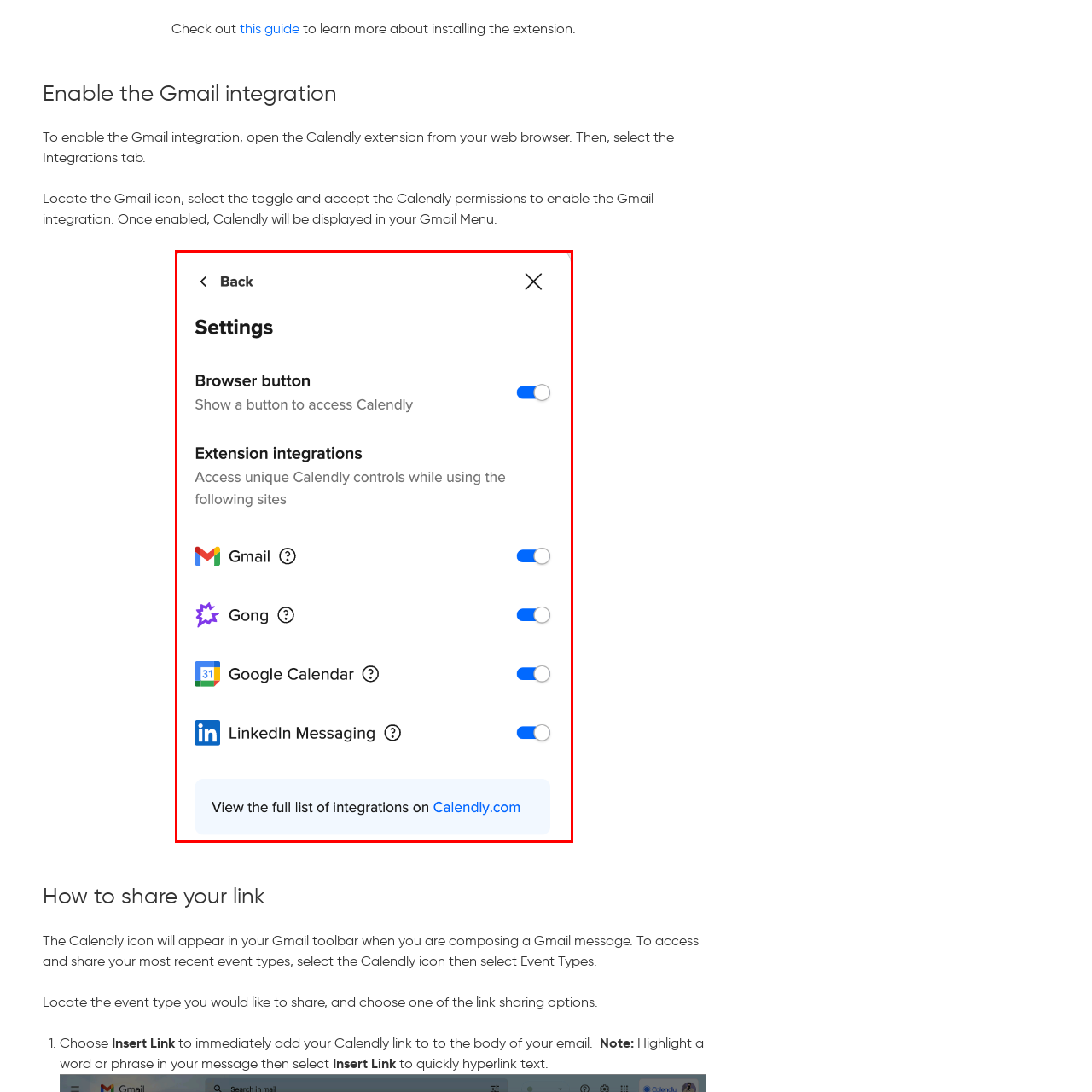Direct your attention to the image contained by the red frame and provide a detailed response to the following question, utilizing the visual data from the image:
What can be customized in the browser button visibility section?

The section for adjusting the browser button visibility at the top of the interface allows users to customize how they access Calendly directly from their browser, providing flexibility in their scheduling workflow.